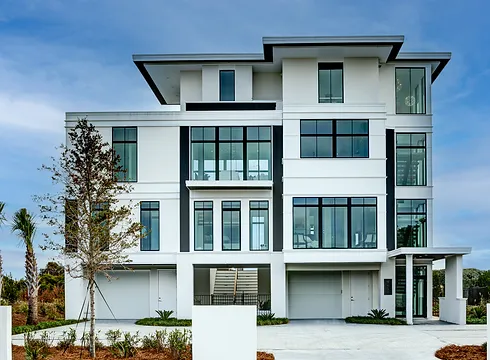Use a single word or phrase to answer the question:
What is the name of the architecture firm responsible for the design?

Lisle Architecture and Design